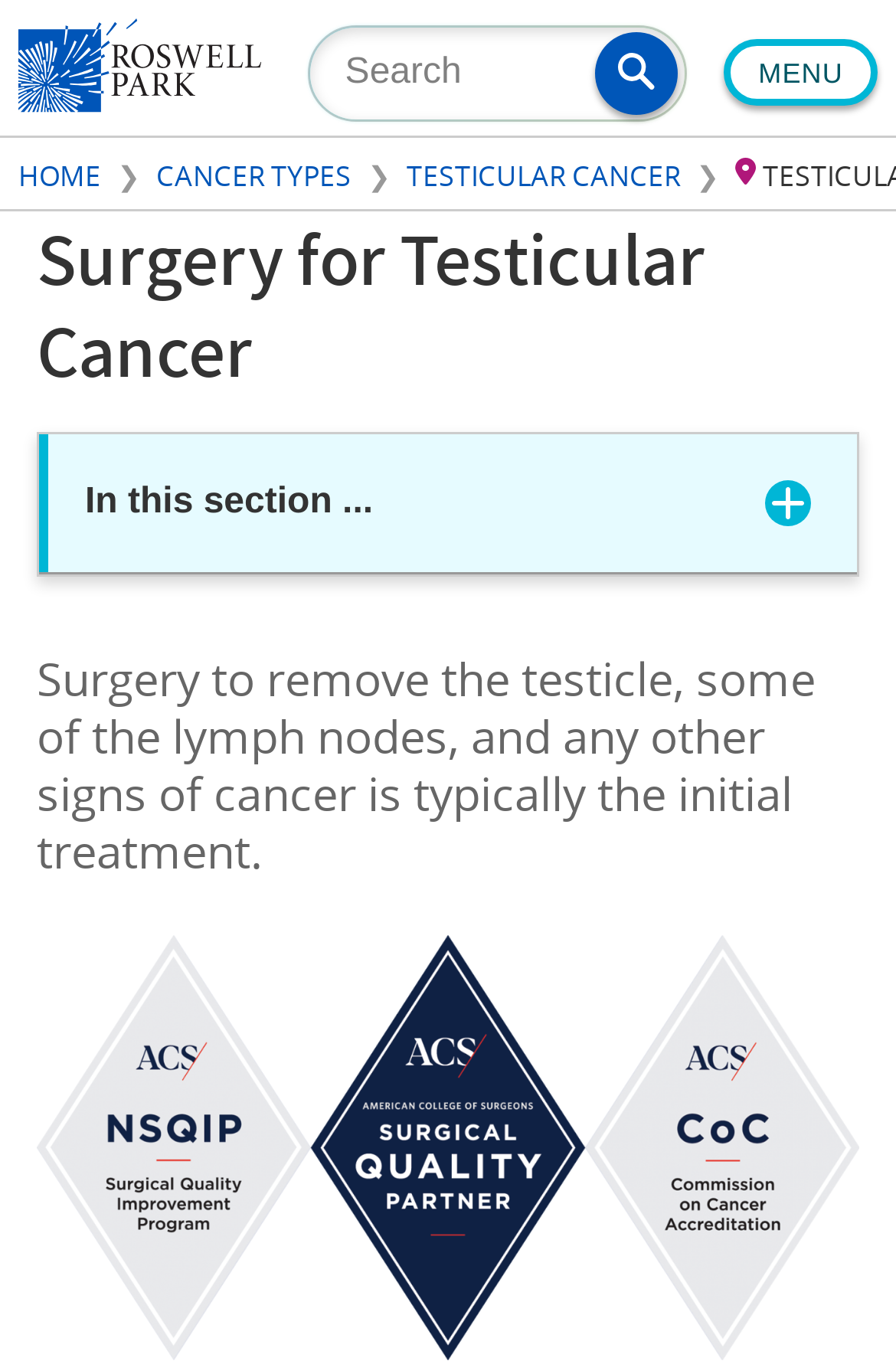What is the purpose of the 'In this section' button?
Please respond to the question with as much detail as possible.

The 'In this section' button has an attribute 'expanded: False' and 'controls: section-menu__menu', which implies that its purpose is to expand or collapse a section menu.